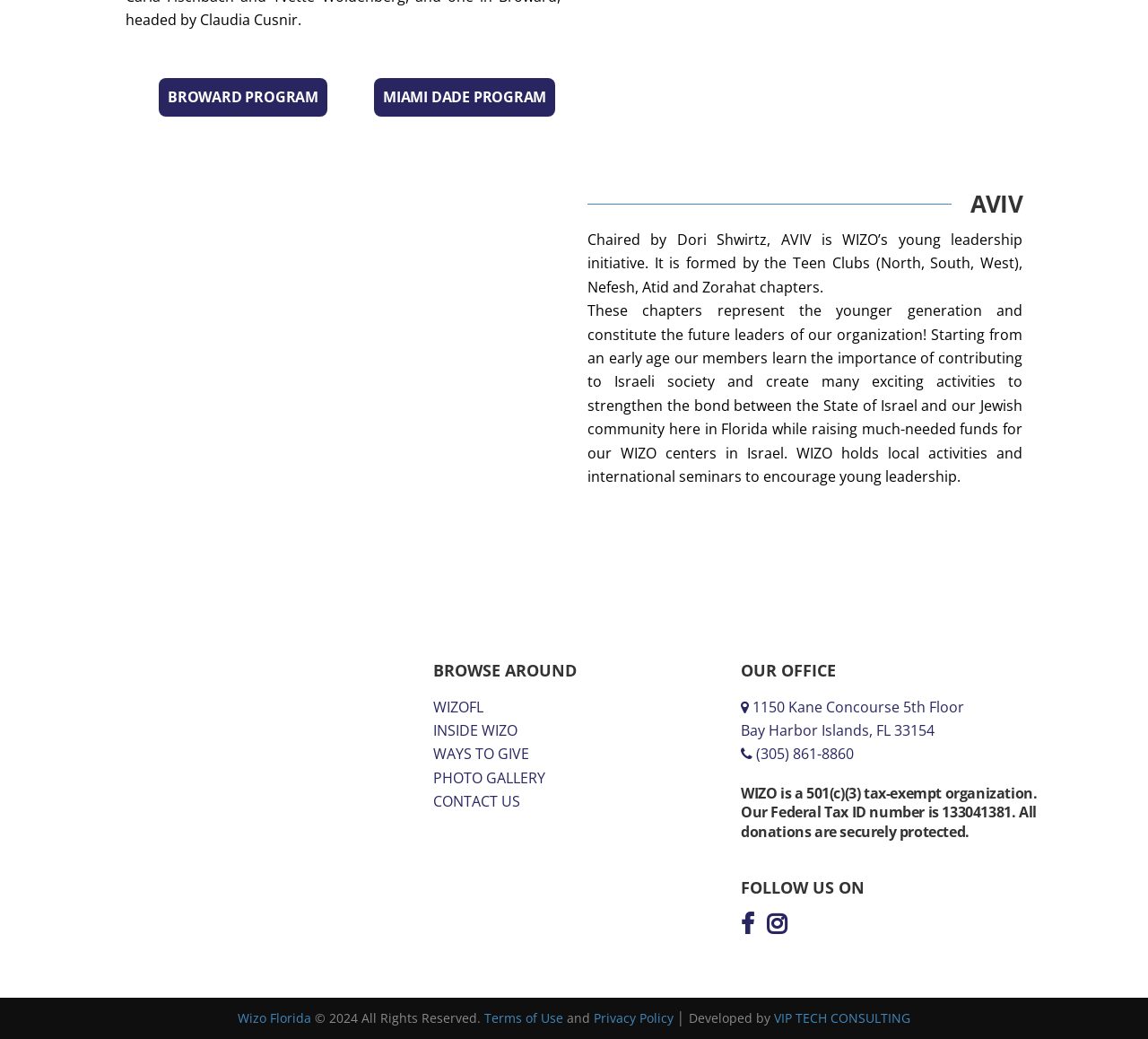Find the bounding box coordinates of the clickable region needed to perform the following instruction: "Go to ГАЛЕРЕЯ". The coordinates should be provided as four float numbers between 0 and 1, i.e., [left, top, right, bottom].

None